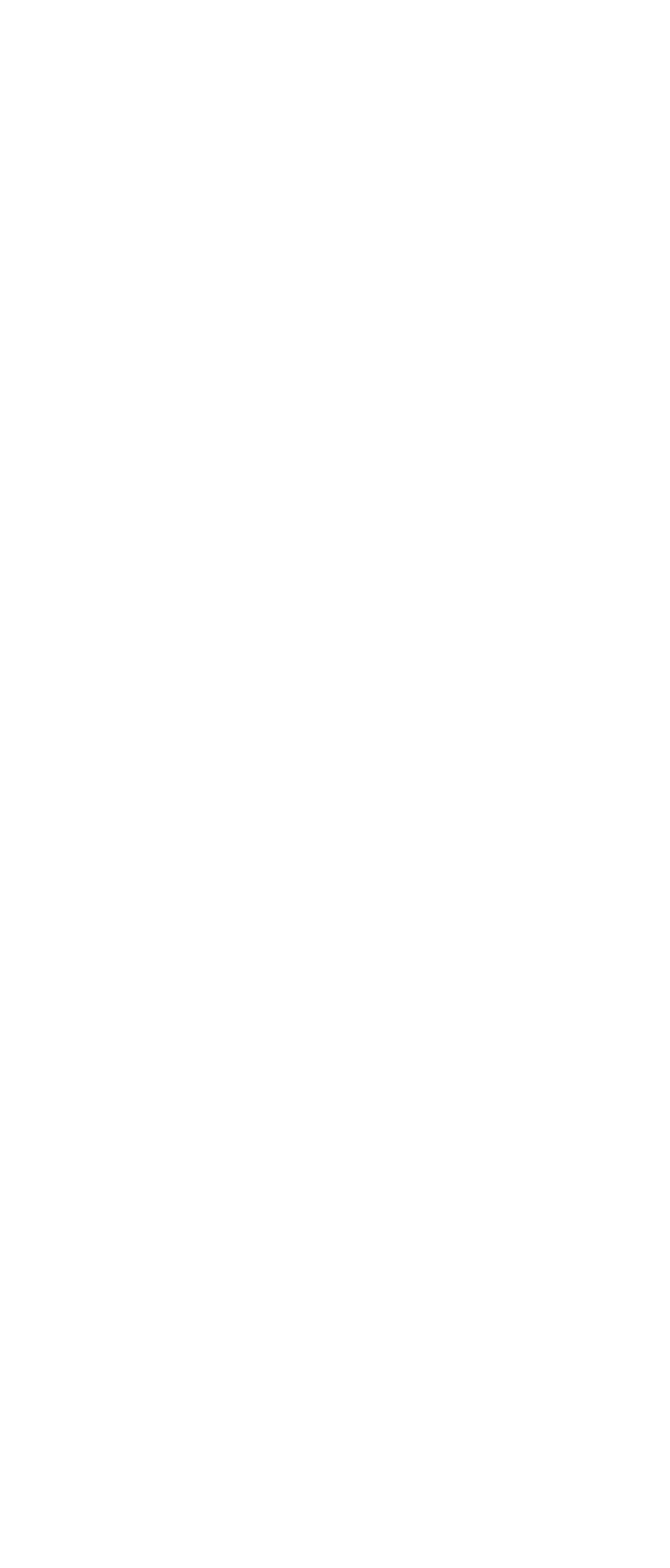How many textboxes are available?
Using the image, provide a concise answer in one word or a short phrase.

4